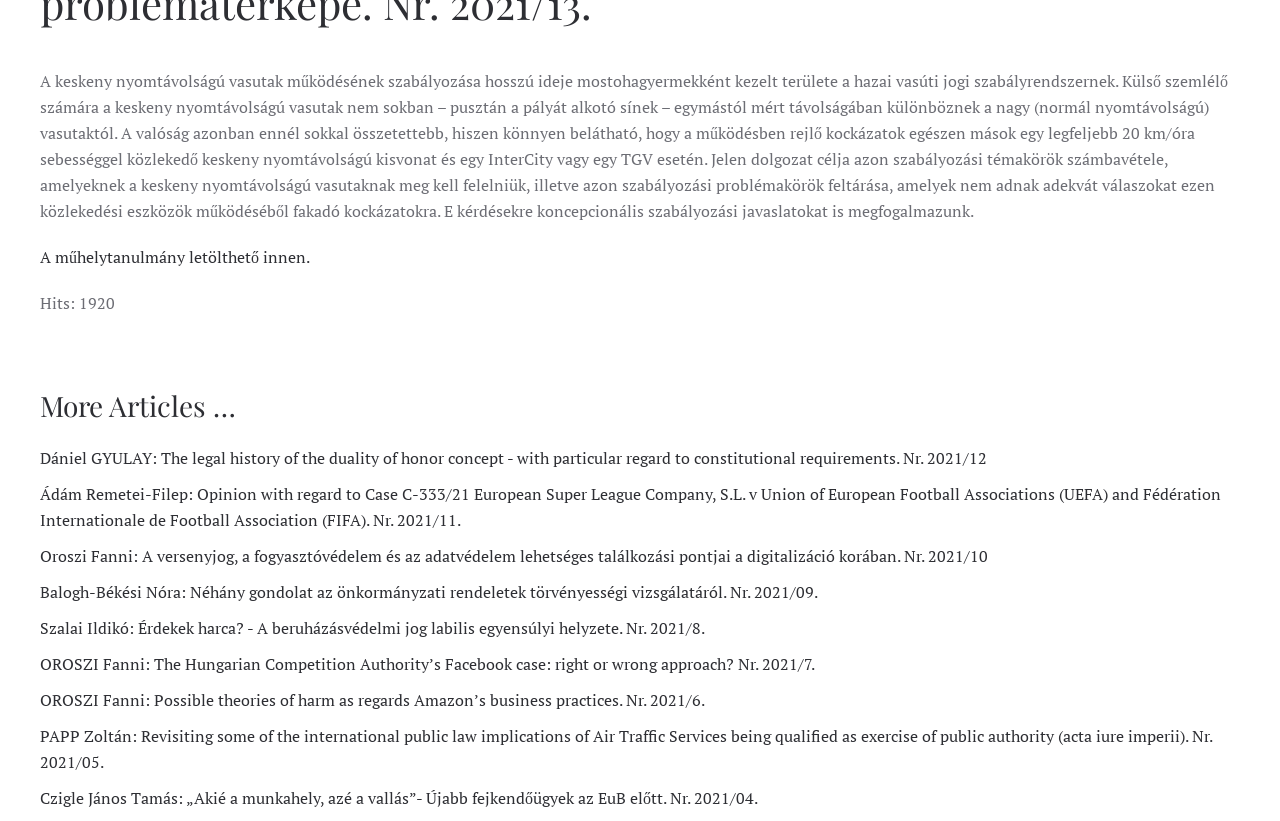Pinpoint the bounding box coordinates of the clickable area needed to execute the instruction: "View iPhone Screenshots". The coordinates should be specified as four float numbers between 0 and 1, i.e., [left, top, right, bottom].

None